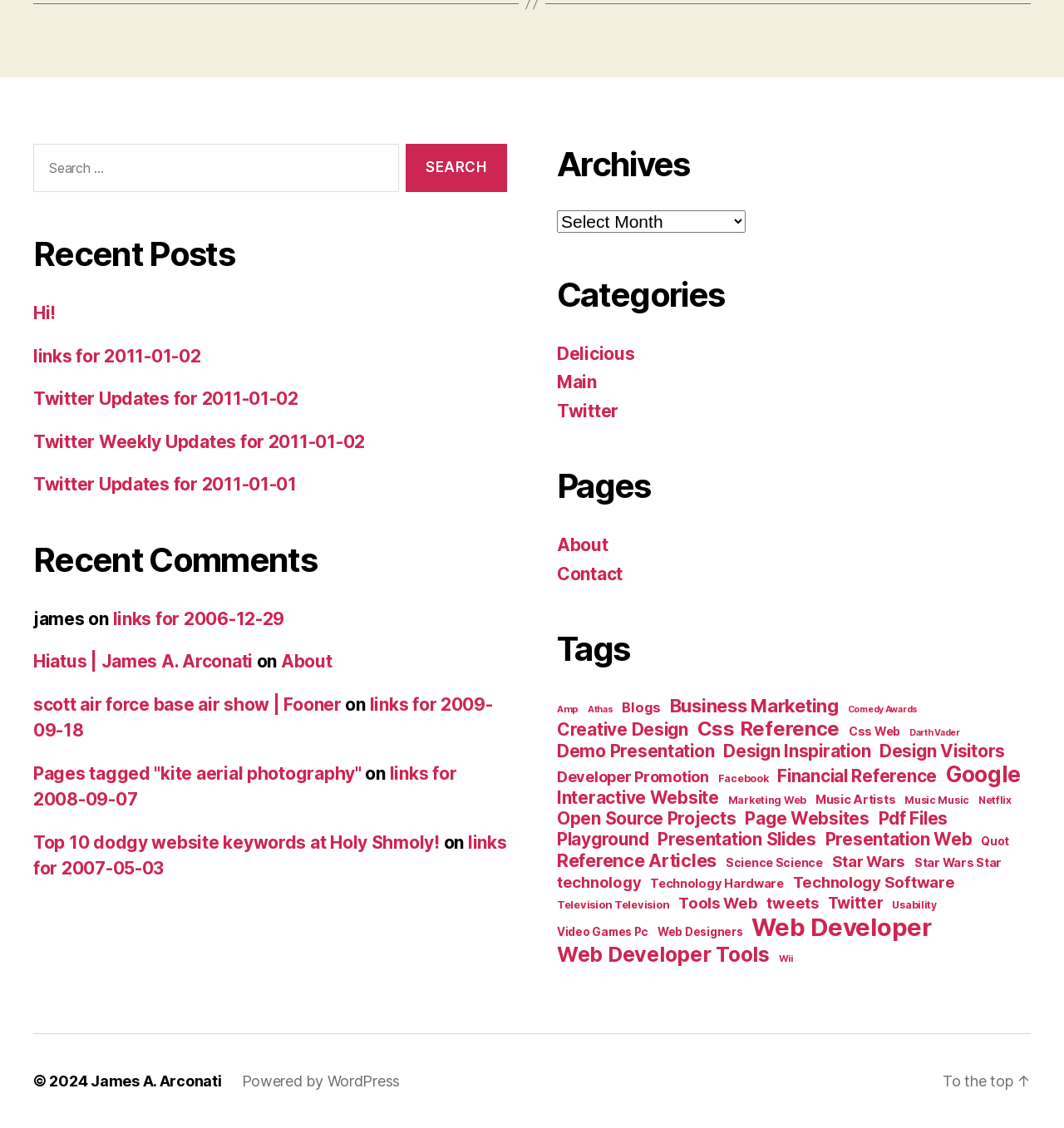Can you specify the bounding box coordinates of the area that needs to be clicked to fulfill the following instruction: "Click on the 'Home' menu item"?

None